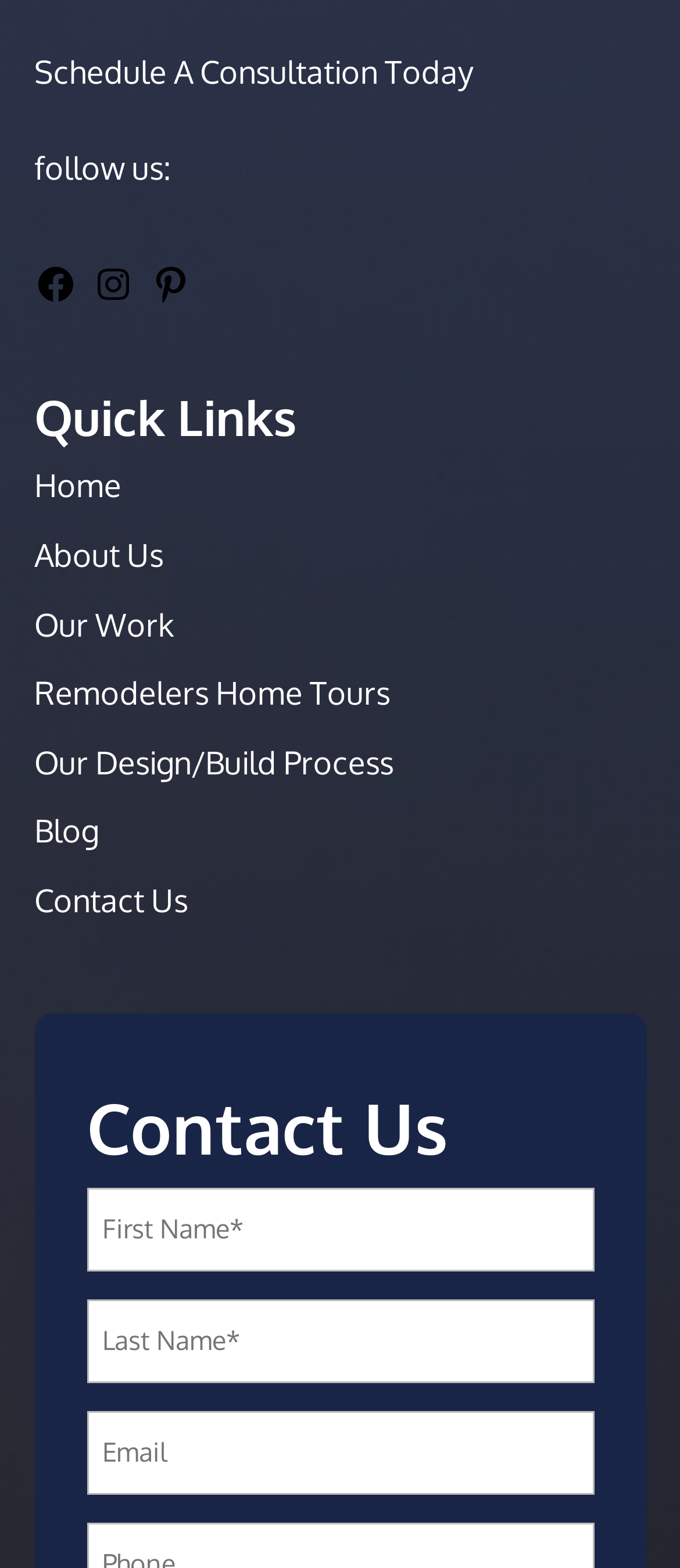Based on the image, please respond to the question with as much detail as possible:
What is the required field indicator?

The required field indicator on the webpage is an asterisk symbol (*) which is located next to the 'First Name', 'Last Name', and 'Email' fields in the contact form, indicating that these fields are mandatory to be filled.